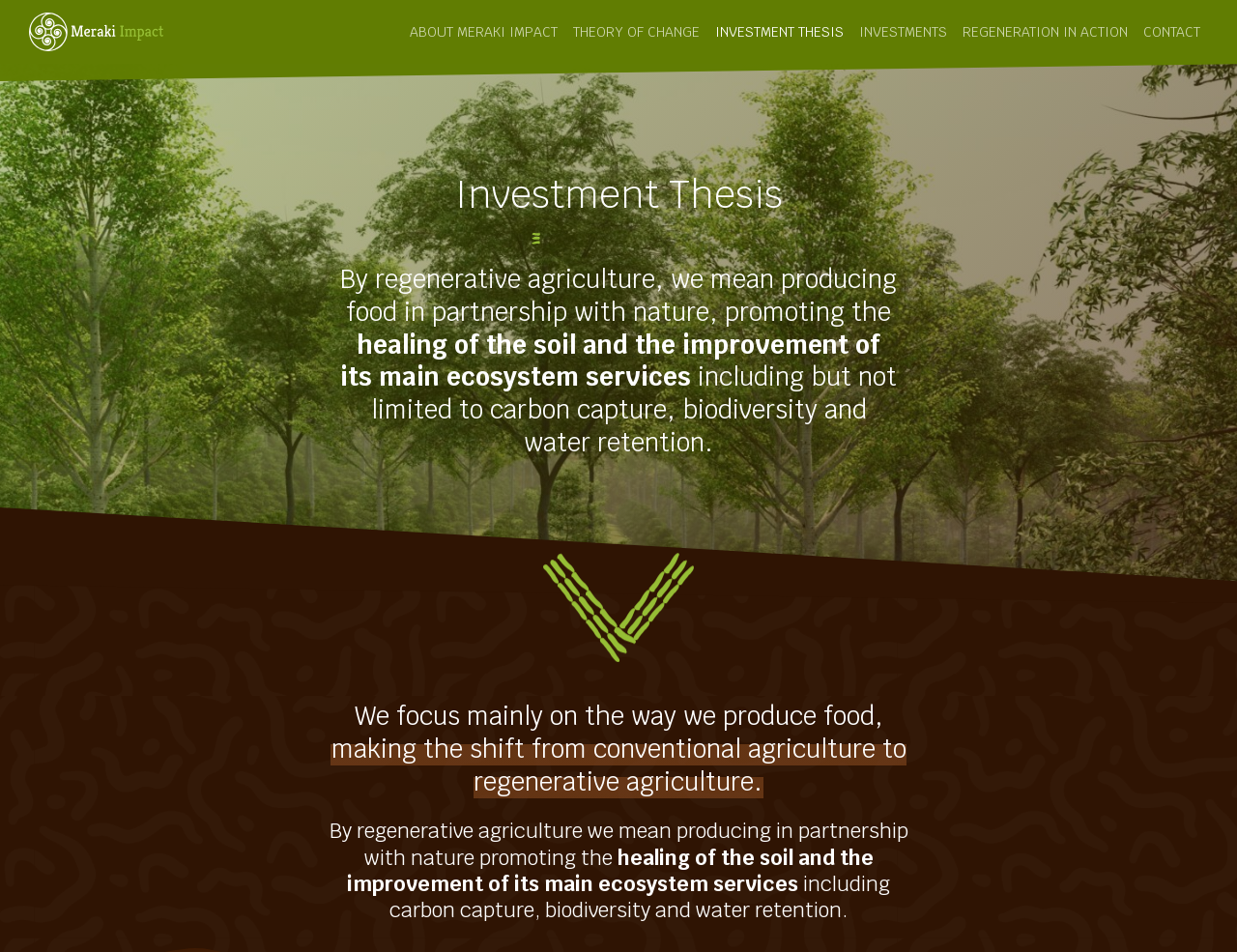Respond concisely with one word or phrase to the following query:
What is the main focus of Meraki Impact?

Regenerative agriculture